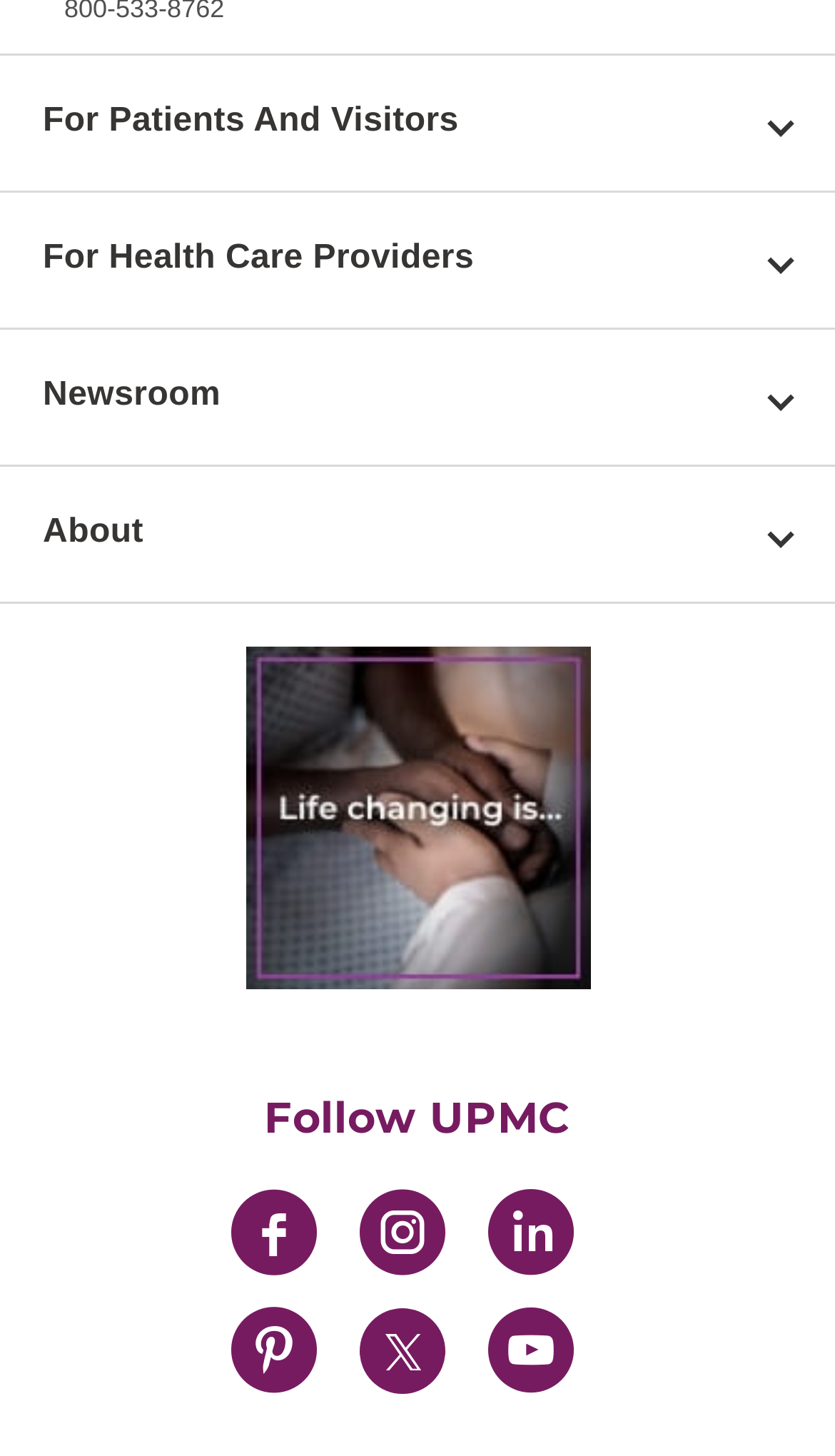Extract the bounding box coordinates for the UI element described as: "About".

[0.0, 0.321, 1.0, 0.414]